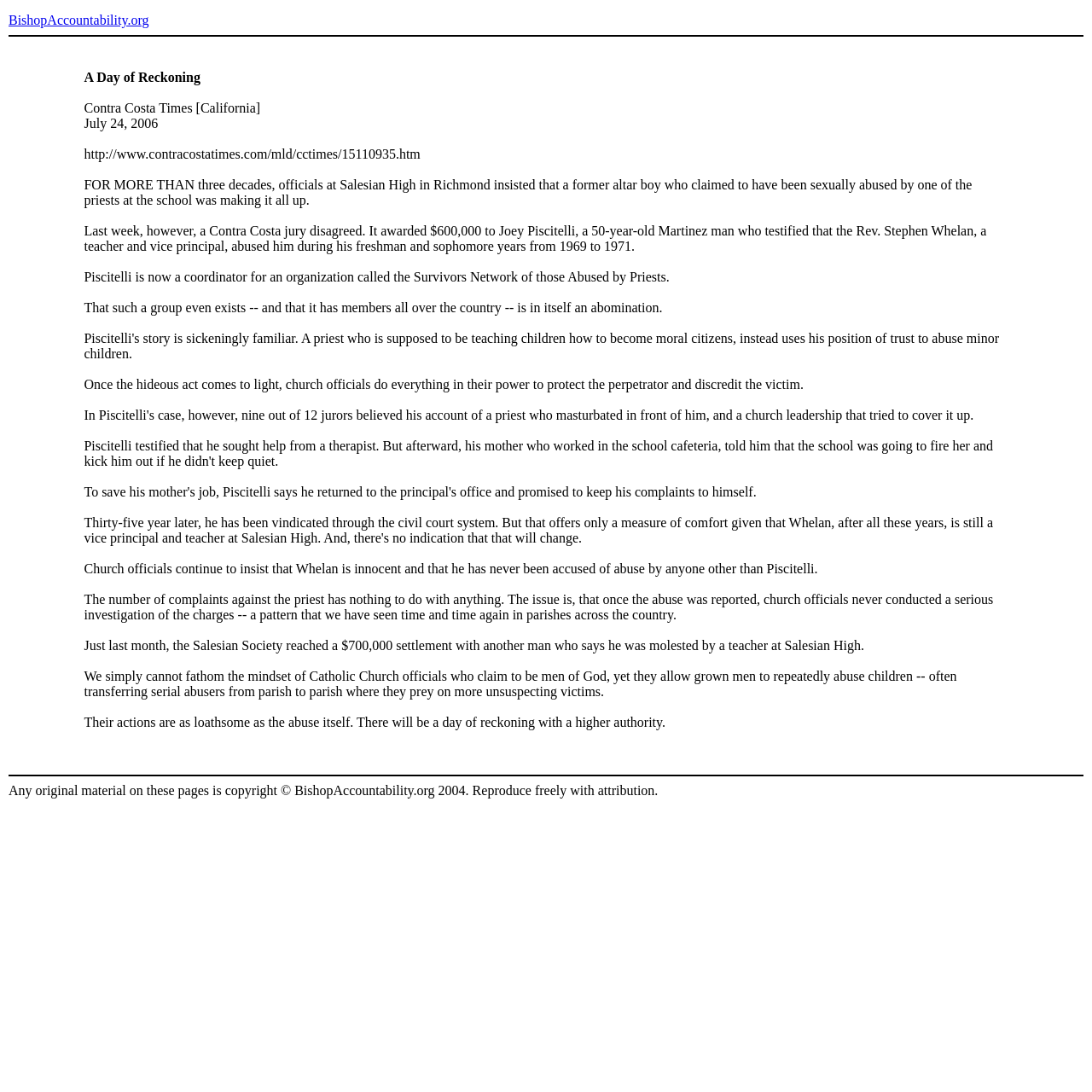What is the name of the organization mentioned in the article?
Your answer should be a single word or phrase derived from the screenshot.

Survivors Network of those Abused by Priests